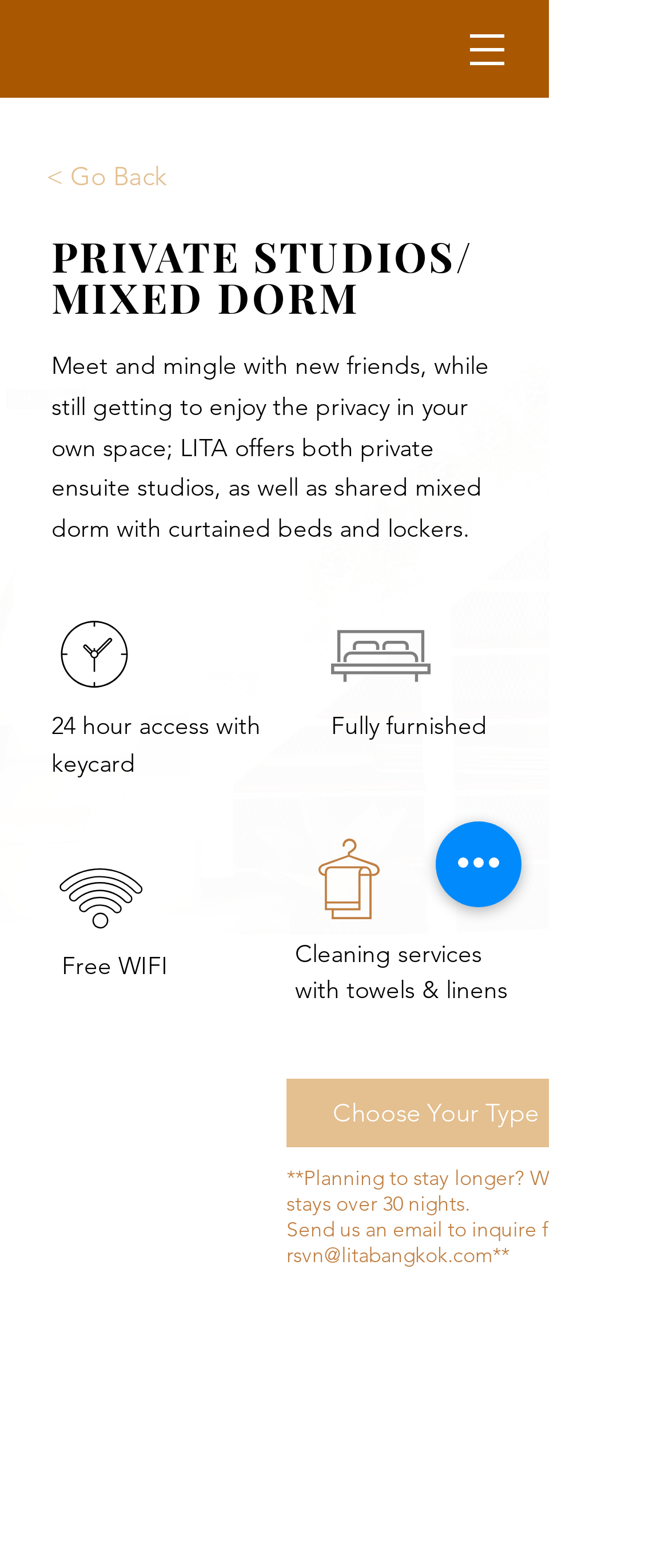How can I contact LITA Bangkok for reservation?
Using the image as a reference, give an elaborate response to the question.

On the webpage, I found a link with the email address 'rsvn@litabangkok.com', which suggests that this is the contact email for reservation inquiries.